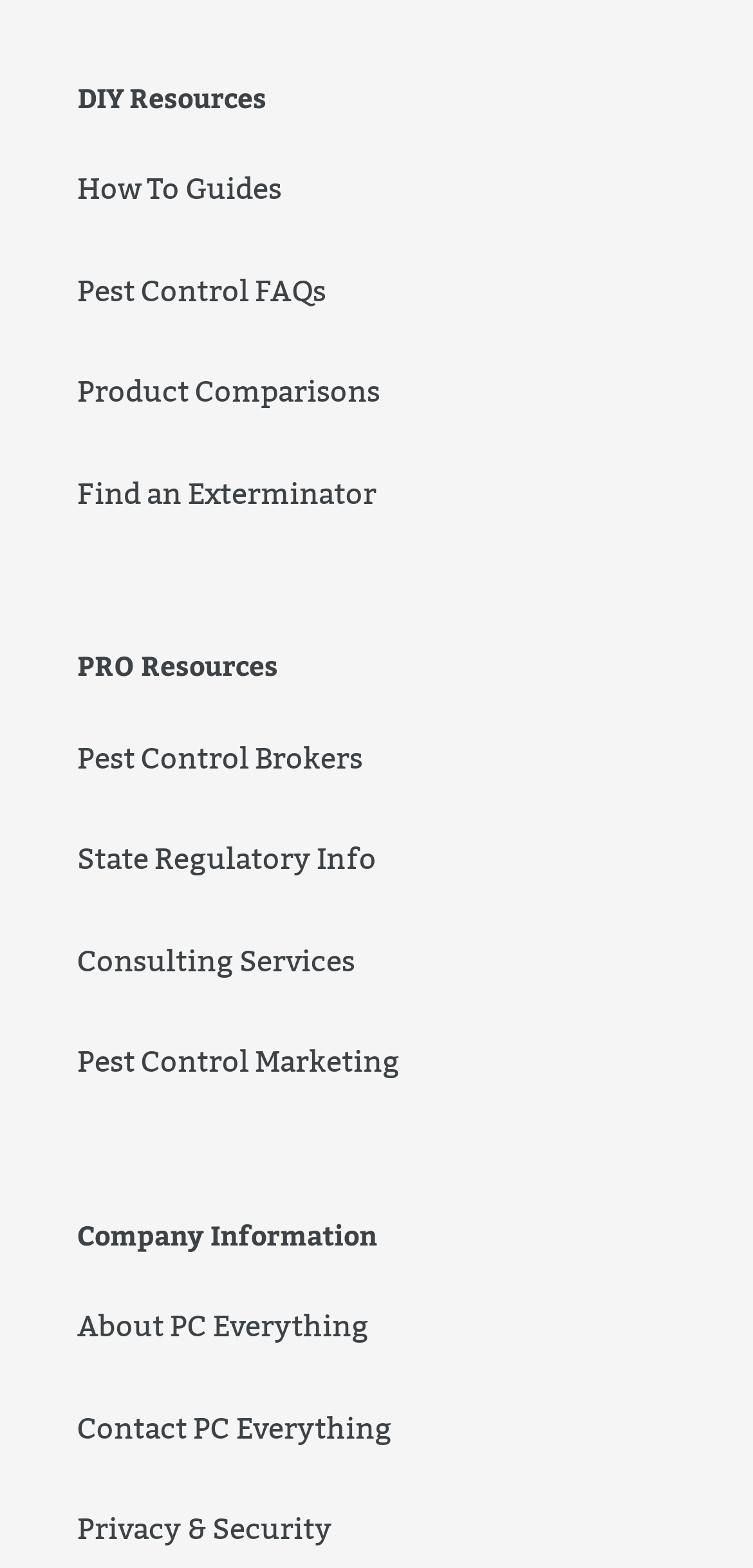What is the first DIY resource?
Answer the question with as much detail as possible.

The first DIY resource is 'How To Guides' which is a link located at the top of the webpage, below the 'DIY Resources' heading.